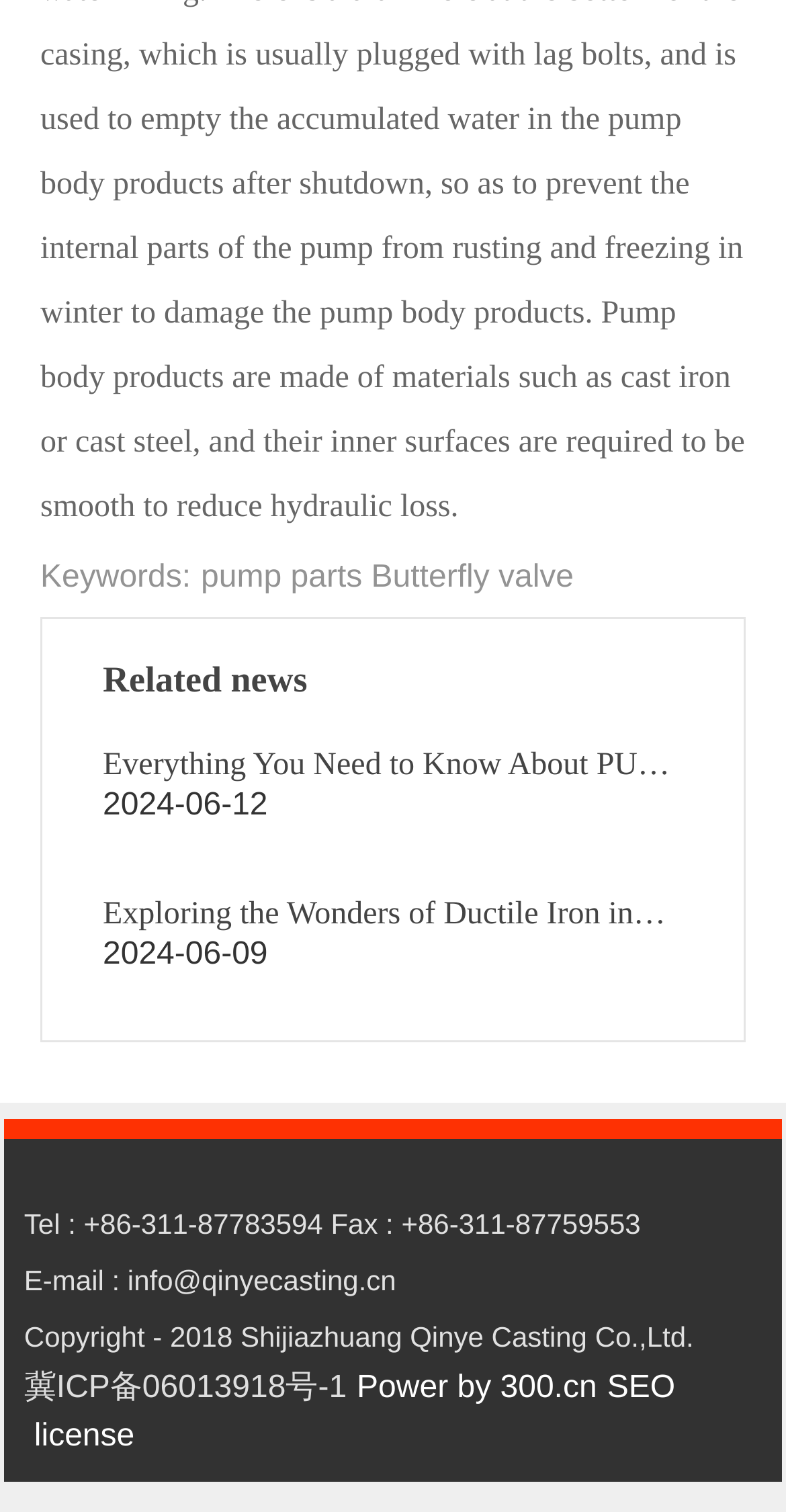Please identify the bounding box coordinates of the area I need to click to accomplish the following instruction: "Search for pump parts".

[0.051, 0.37, 0.243, 0.393]